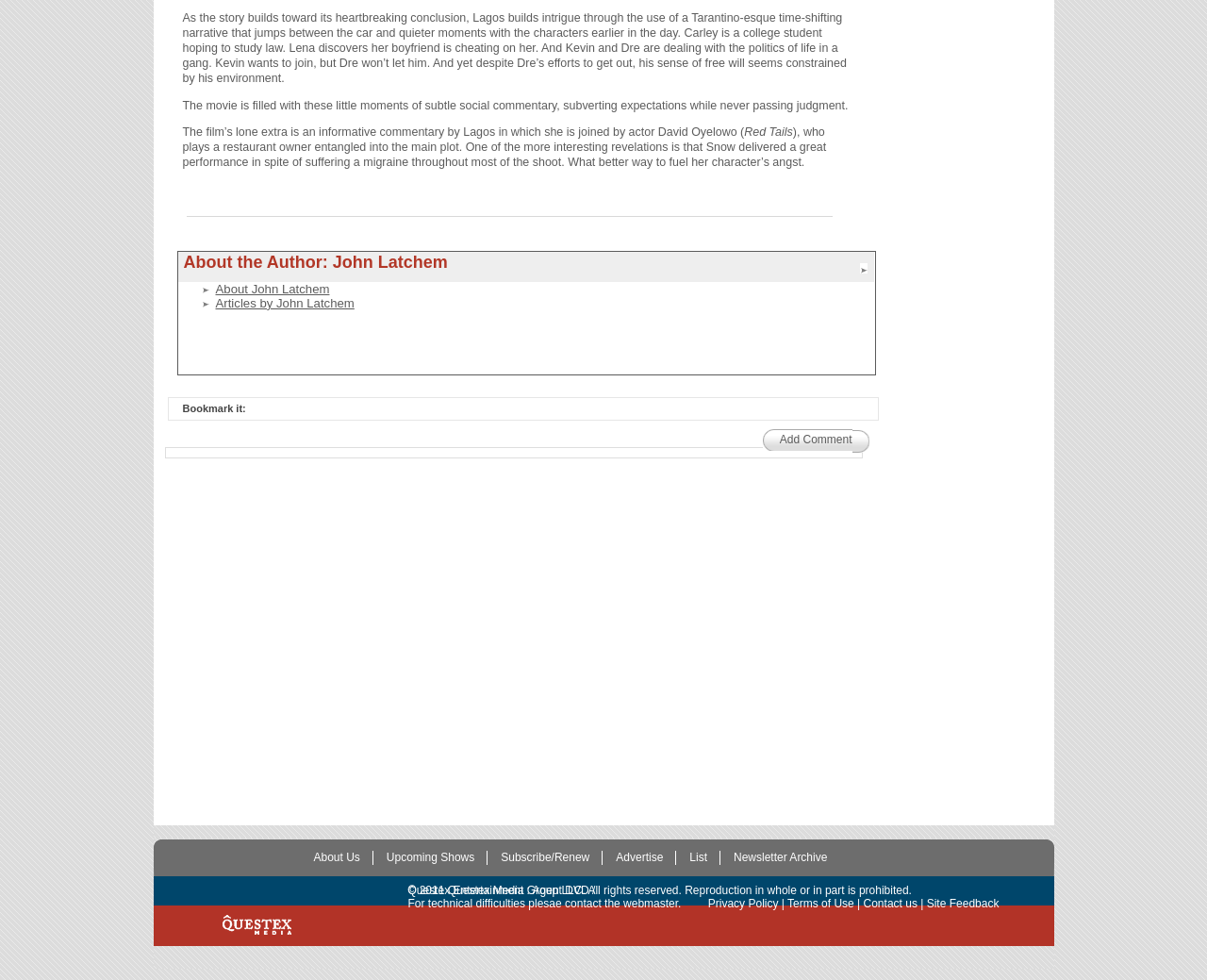Find the bounding box coordinates for the HTML element described in this sentence: "Terms of Use". Provide the coordinates as four float numbers between 0 and 1, in the format [left, top, right, bottom].

[0.652, 0.915, 0.708, 0.929]